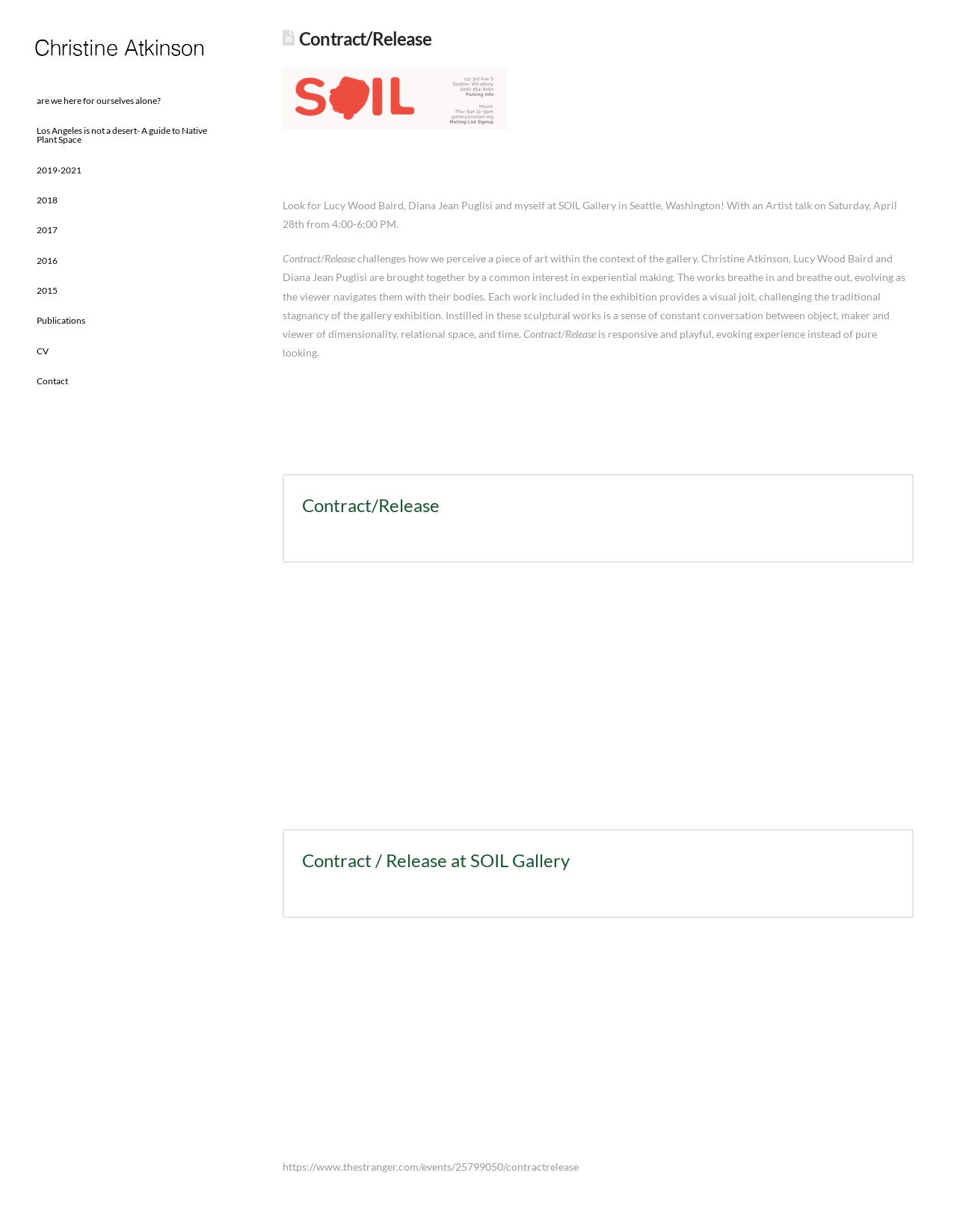Determine the bounding box coordinates of the clickable element to complete this instruction: "donate to support independent journalism". Provide the coordinates in the format of four float numbers between 0 and 1, [left, top, right, bottom].

None